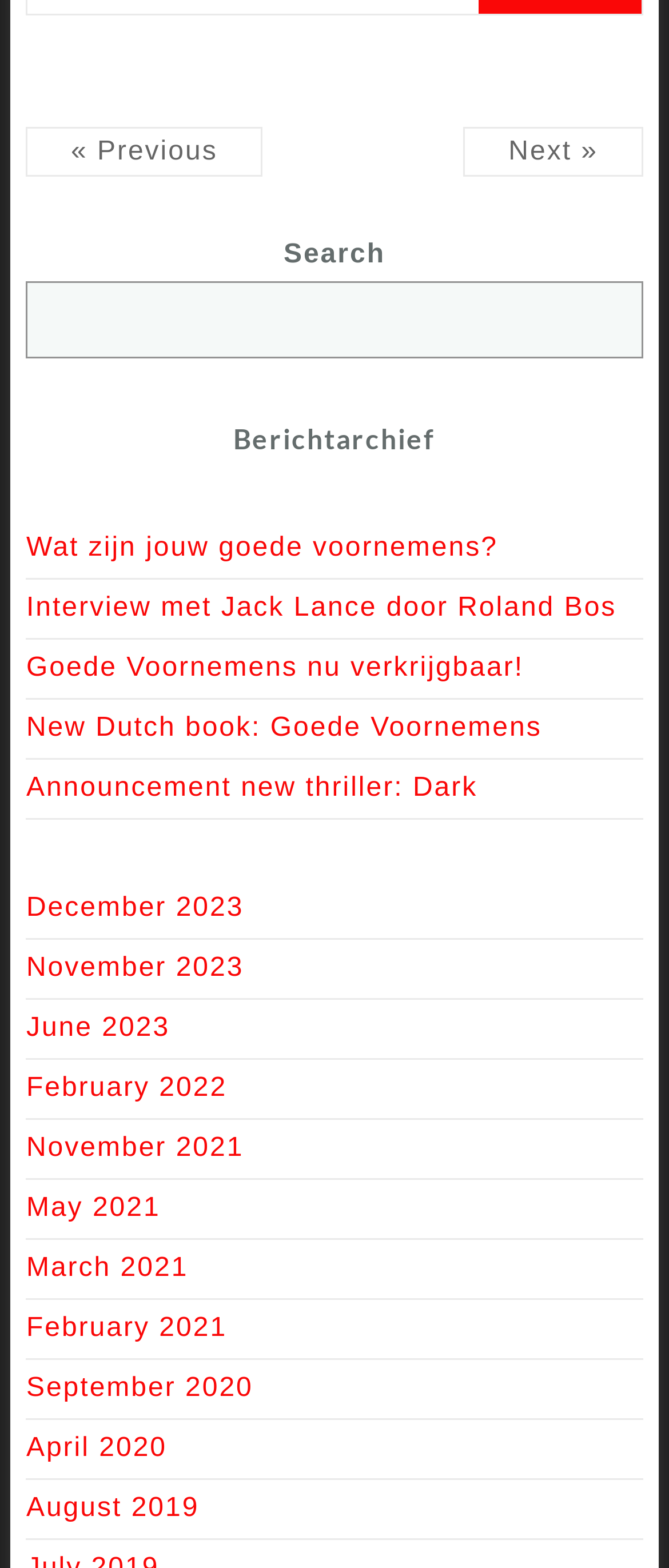Please reply to the following question with a single word or a short phrase:
How many links are there on this webpage?

17